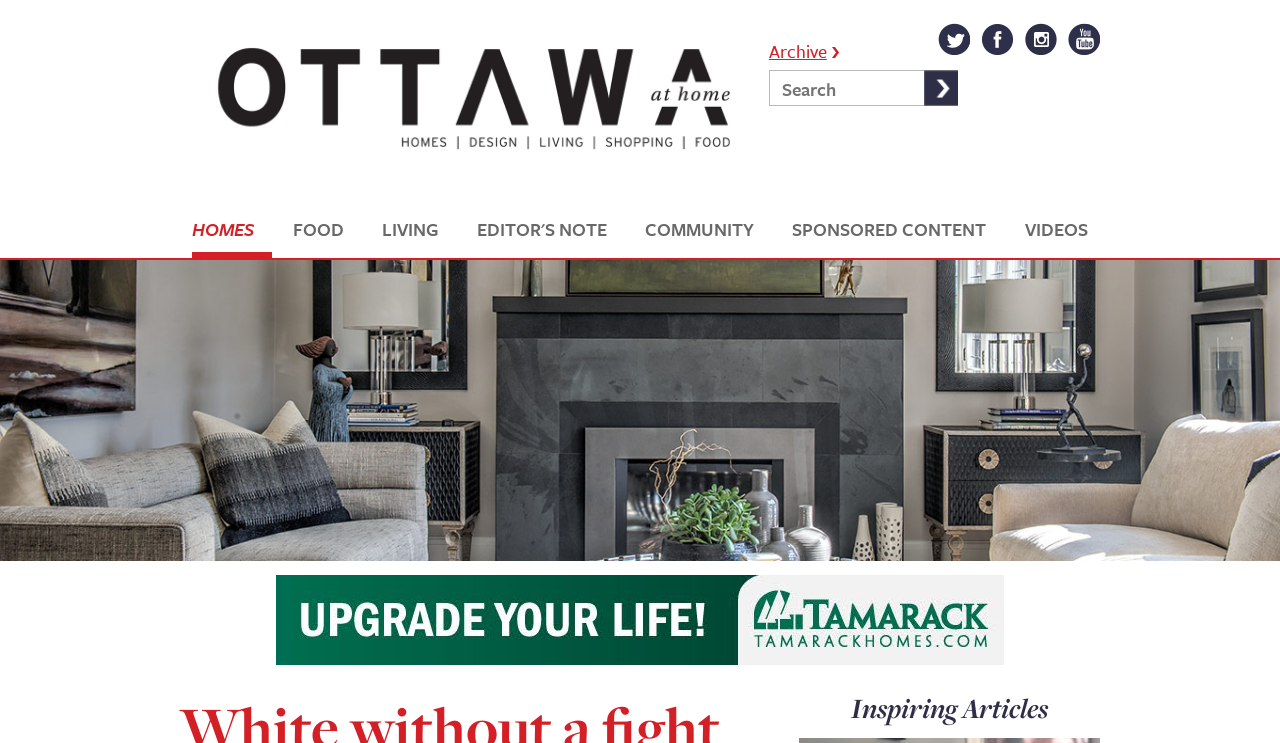What is the title of the section below the navigation bar?
Based on the image content, provide your answer in one word or a short phrase.

Inspiring Articles